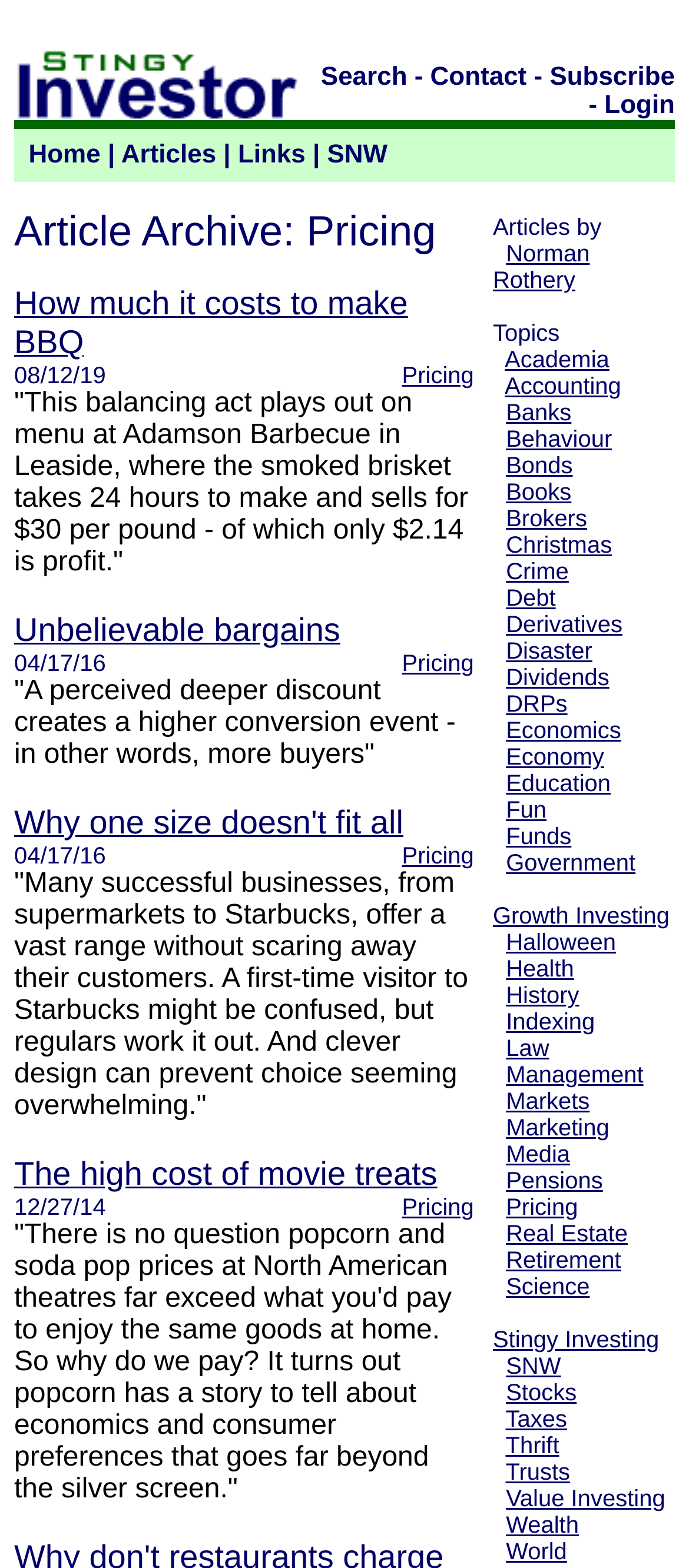Determine the bounding box coordinates of the clickable region to execute the instruction: "Click on the 'Search' link". The coordinates should be four float numbers between 0 and 1, denoted as [left, top, right, bottom].

[0.466, 0.041, 0.591, 0.059]